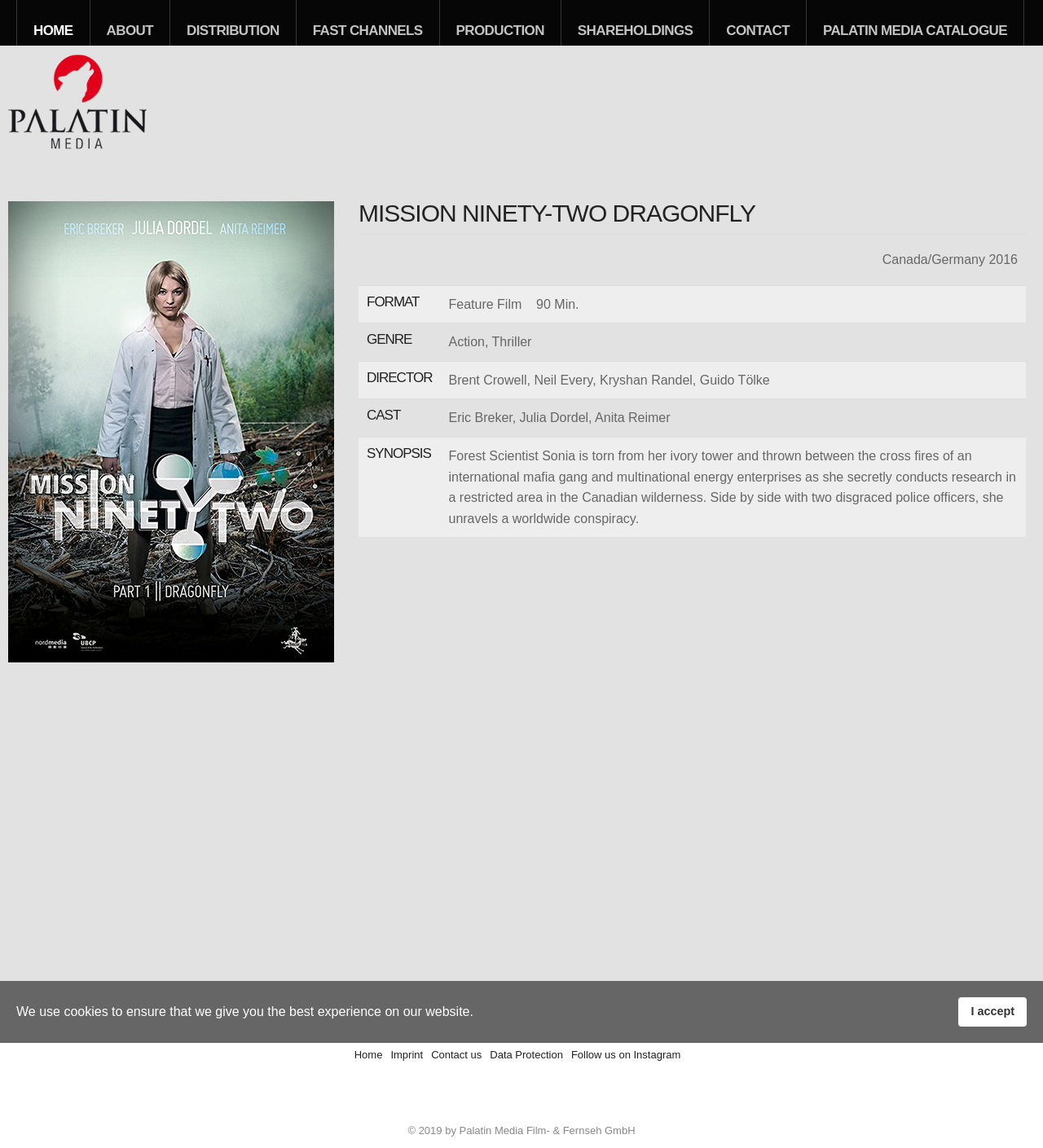Construct a comprehensive caption that outlines the webpage's structure and content.

The webpage appears to be a film production company's website, specifically showcasing the movie "Mission Ninety-Two Dragonfly". At the top, there is a heading with the company name "Palatin Media Film- & Fernseh GmbH" accompanied by a link and an image. Below this, there is a navigation menu with links to different sections of the website, including "HOME", "ABOUT", "DISTRIBUTION", and others.

On the left side of the page, there is a large image of the movie poster, taking up most of the vertical space. To the right of the image, there is a table with information about the movie, including its format, genre, director, cast, and synopsis. The table has several rows, each with a heading and corresponding information.

At the bottom of the page, there are additional links to other sections of the website, including "Home", "Imprint", "Contact us", and others. There is also a copyright notice and a message about the use of cookies on the website.

Overall, the webpage is well-organized and easy to navigate, with clear headings and concise information about the movie and the production company.